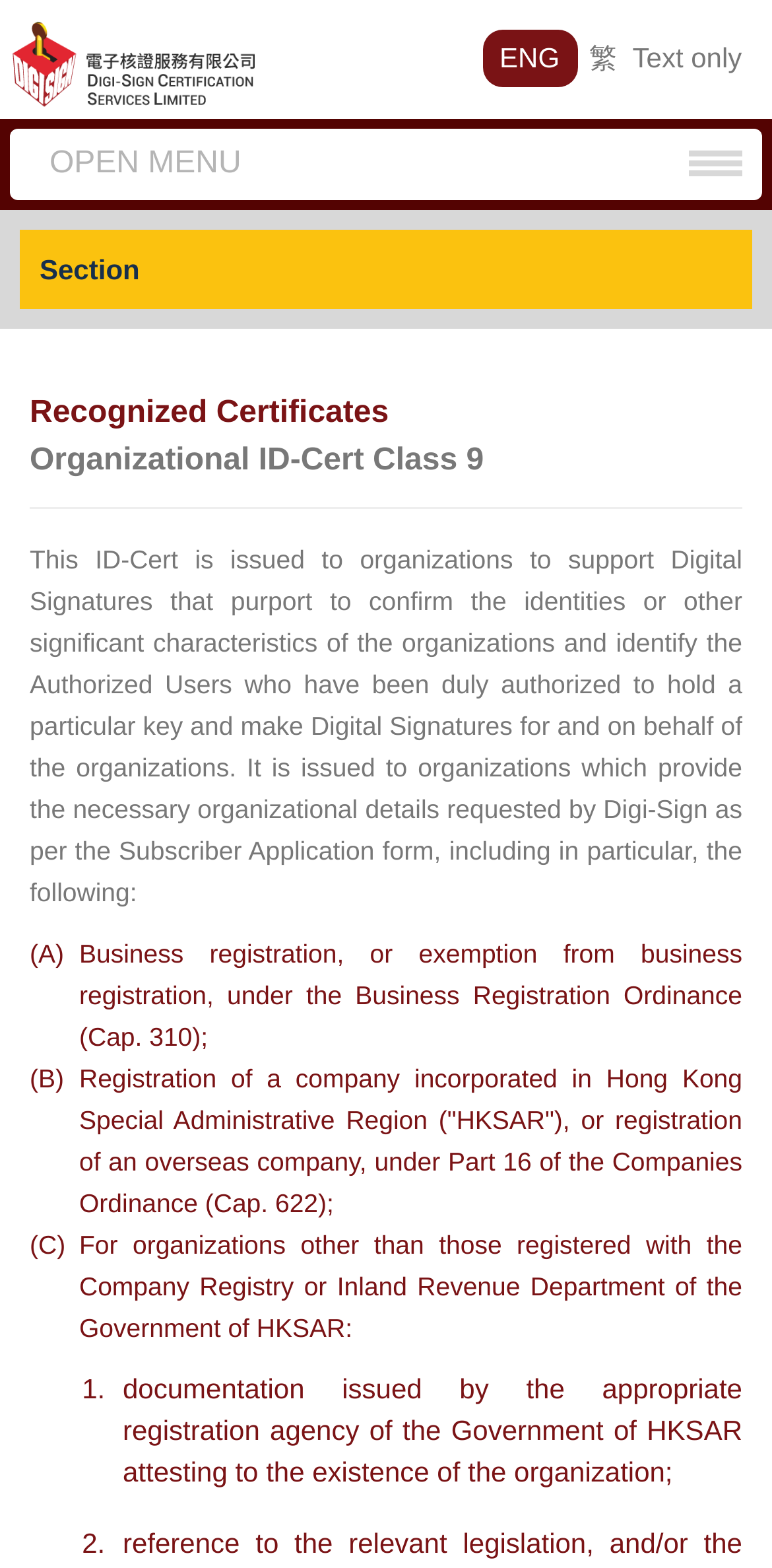Can you find the bounding box coordinates for the UI element given this description: "Encipherment ID-Cert Class 3"? Provide the coordinates as four float numbers between 0 and 1: [left, top, right, bottom].

[0.075, 0.378, 0.518, 0.397]